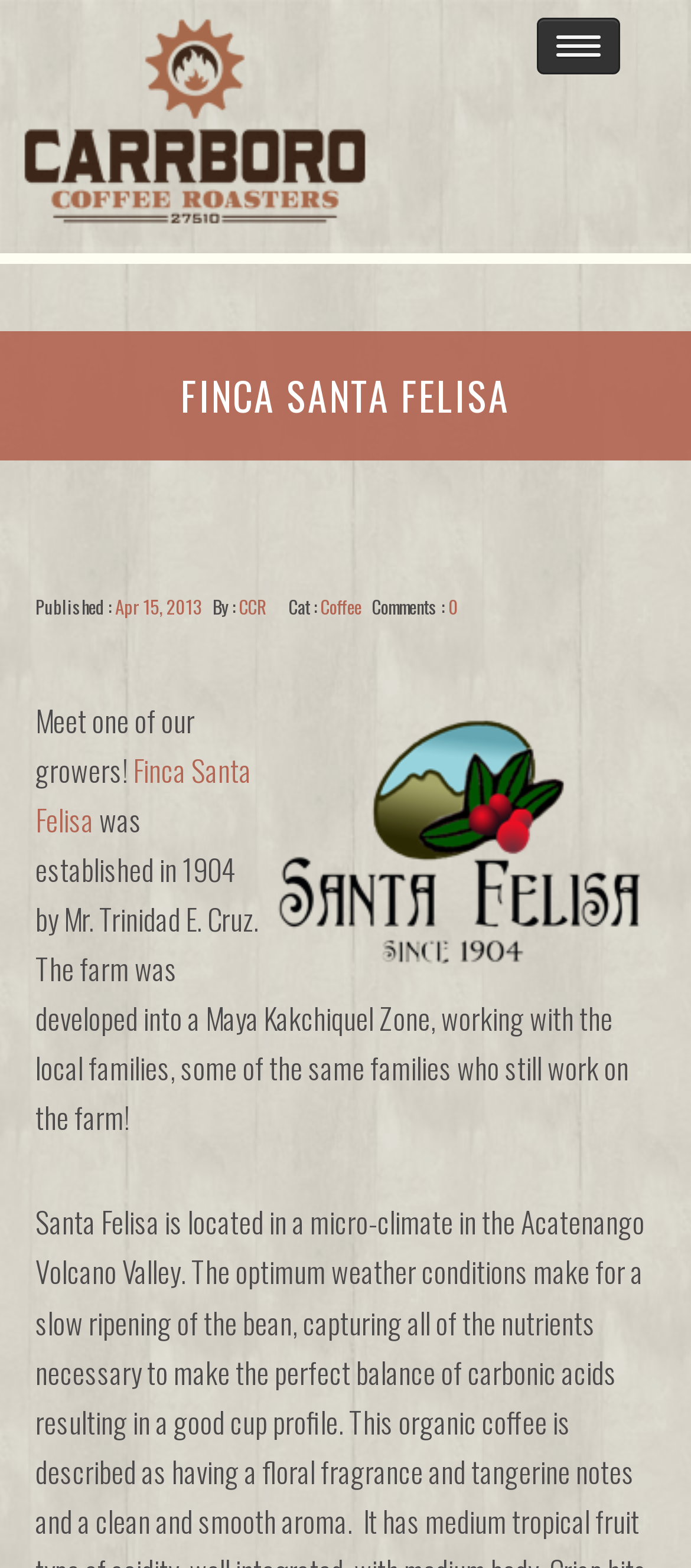Based on the element description, predict the bounding box coordinates (top-left x, top-left y, bottom-right x, bottom-right y) for the UI element in the screenshot: CCR

[0.346, 0.378, 0.387, 0.395]